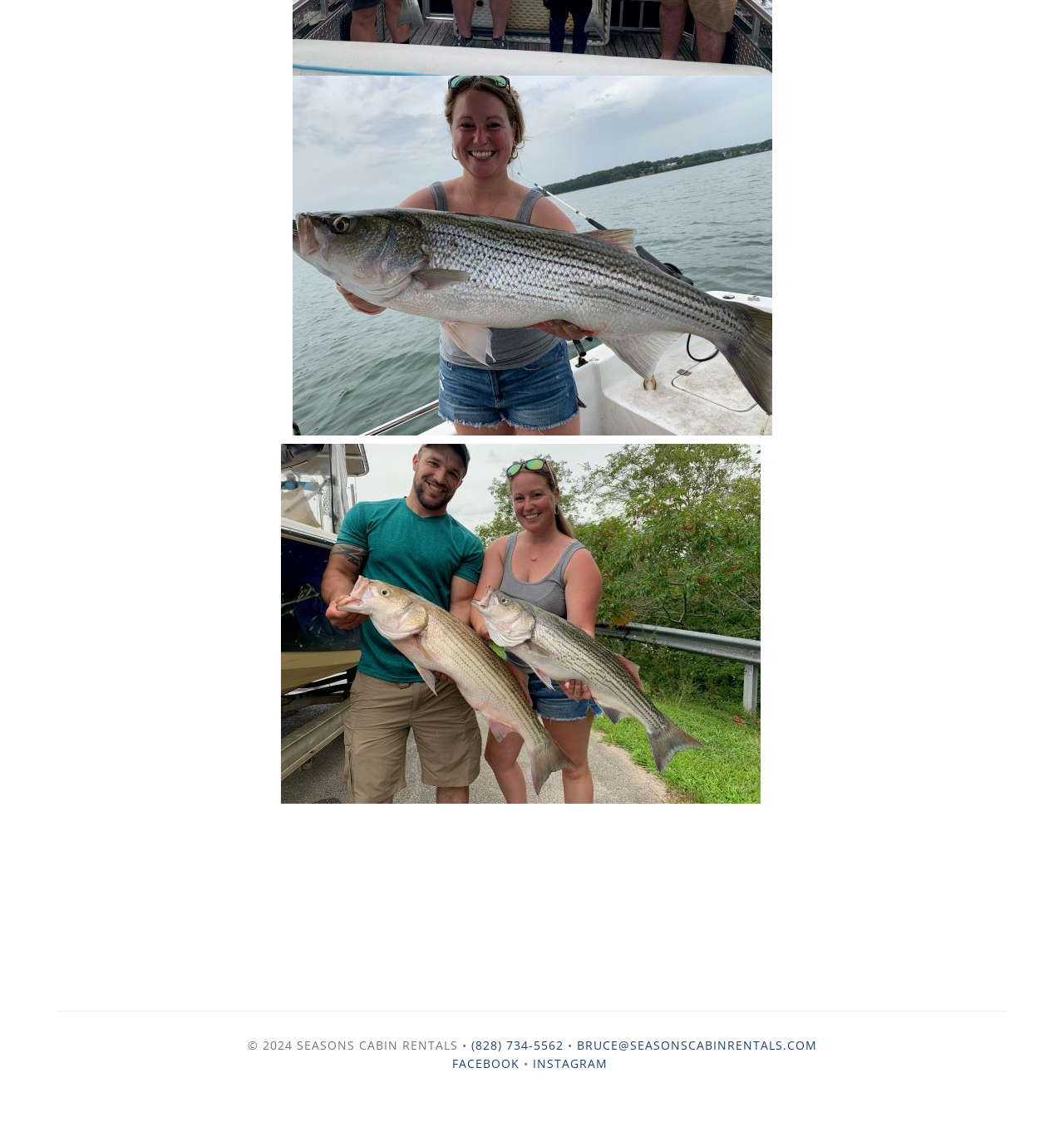How many social media links are there?
Provide a concise answer using a single word or phrase based on the image.

2